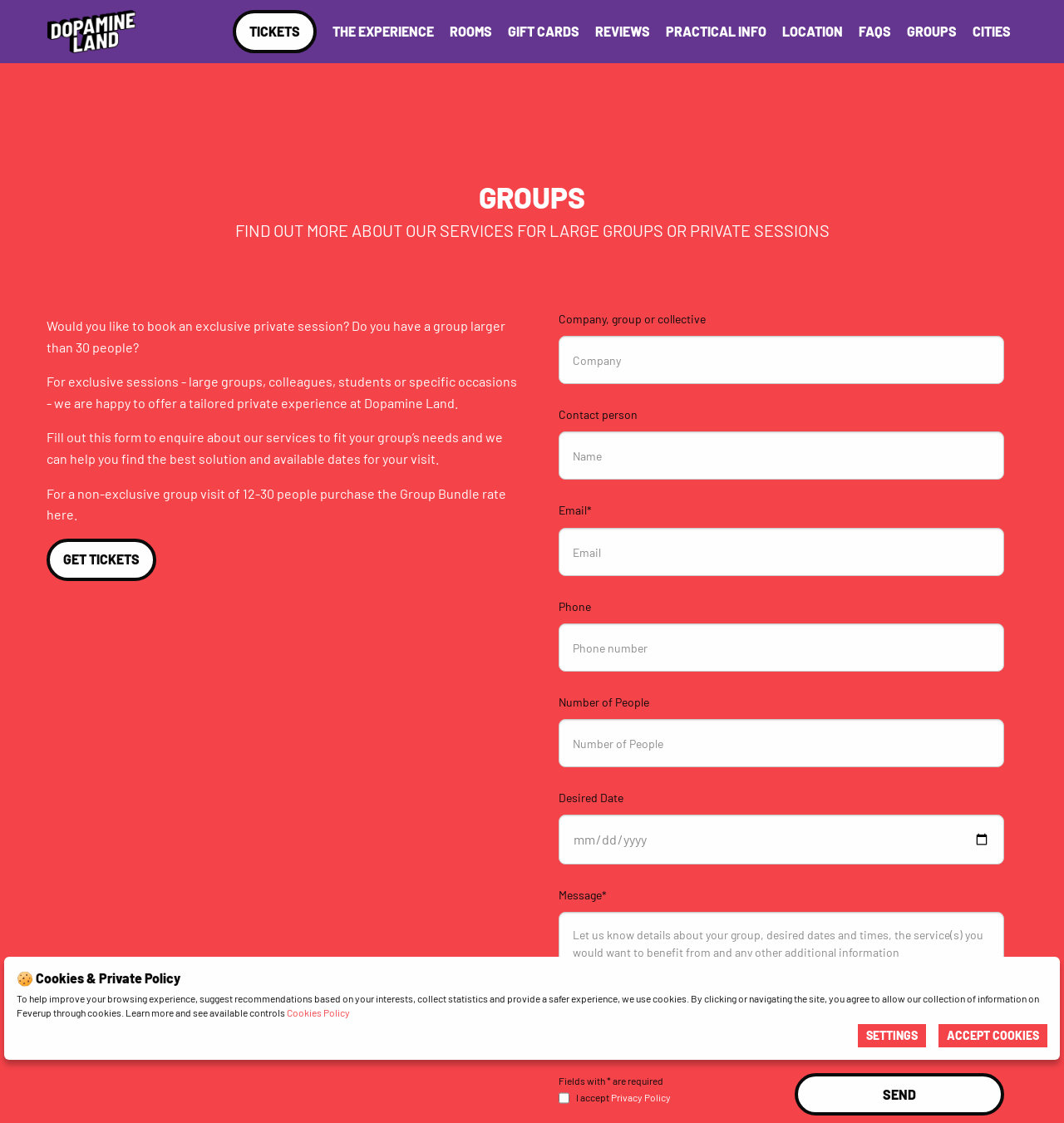Please determine the bounding box coordinates of the section I need to click to accomplish this instruction: "Get tickets for a group of 12-30 people".

[0.044, 0.479, 0.147, 0.517]